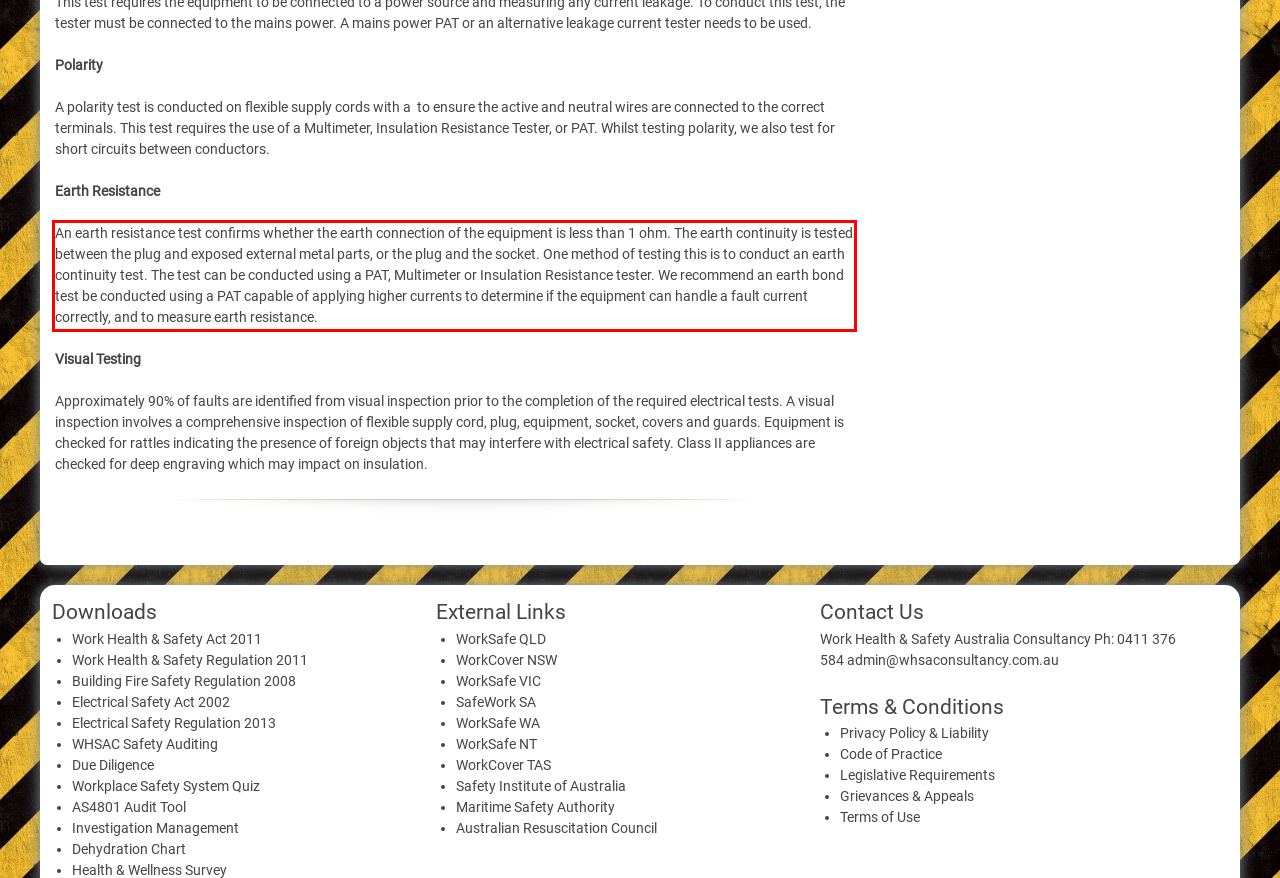Identify the text inside the red bounding box in the provided webpage screenshot and transcribe it.

An earth resistance test confirms whether the earth connection of the equipment is less than 1 ohm. The earth continuity is tested between the plug and exposed external metal parts, or the plug and the socket. One method of testing this is to conduct an earth continuity test. The test can be conducted using a PAT, Multimeter or Insulation Resistance tester. We recommend an earth bond test be conducted using a PAT capable of applying higher currents to determine if the equipment can handle a fault current correctly, and to measure earth resistance.